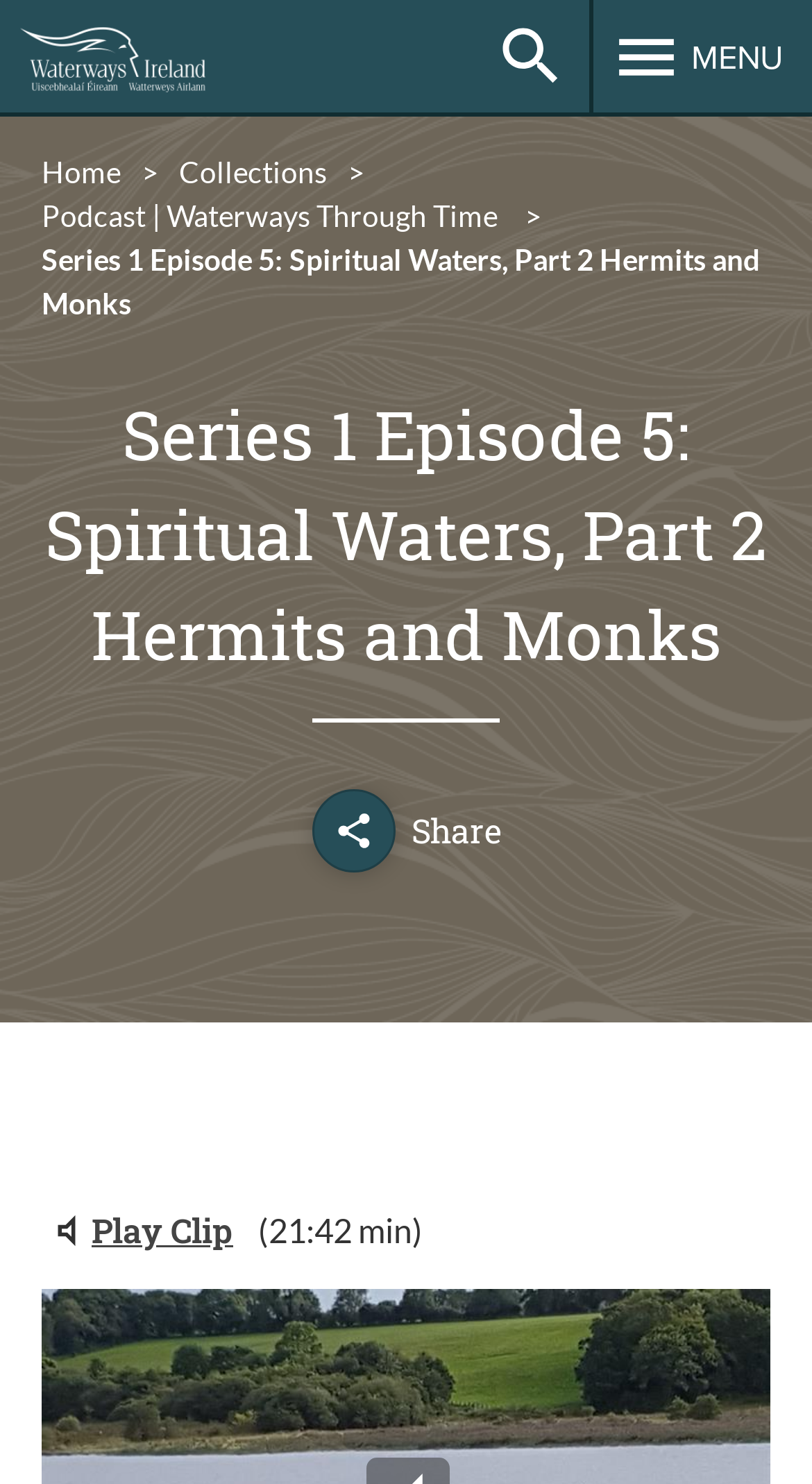From the given element description: "Podcast | Waterways Through Time", find the bounding box for the UI element. Provide the coordinates as four float numbers between 0 and 1, in the order [left, top, right, bottom].

[0.051, 0.133, 0.621, 0.157]